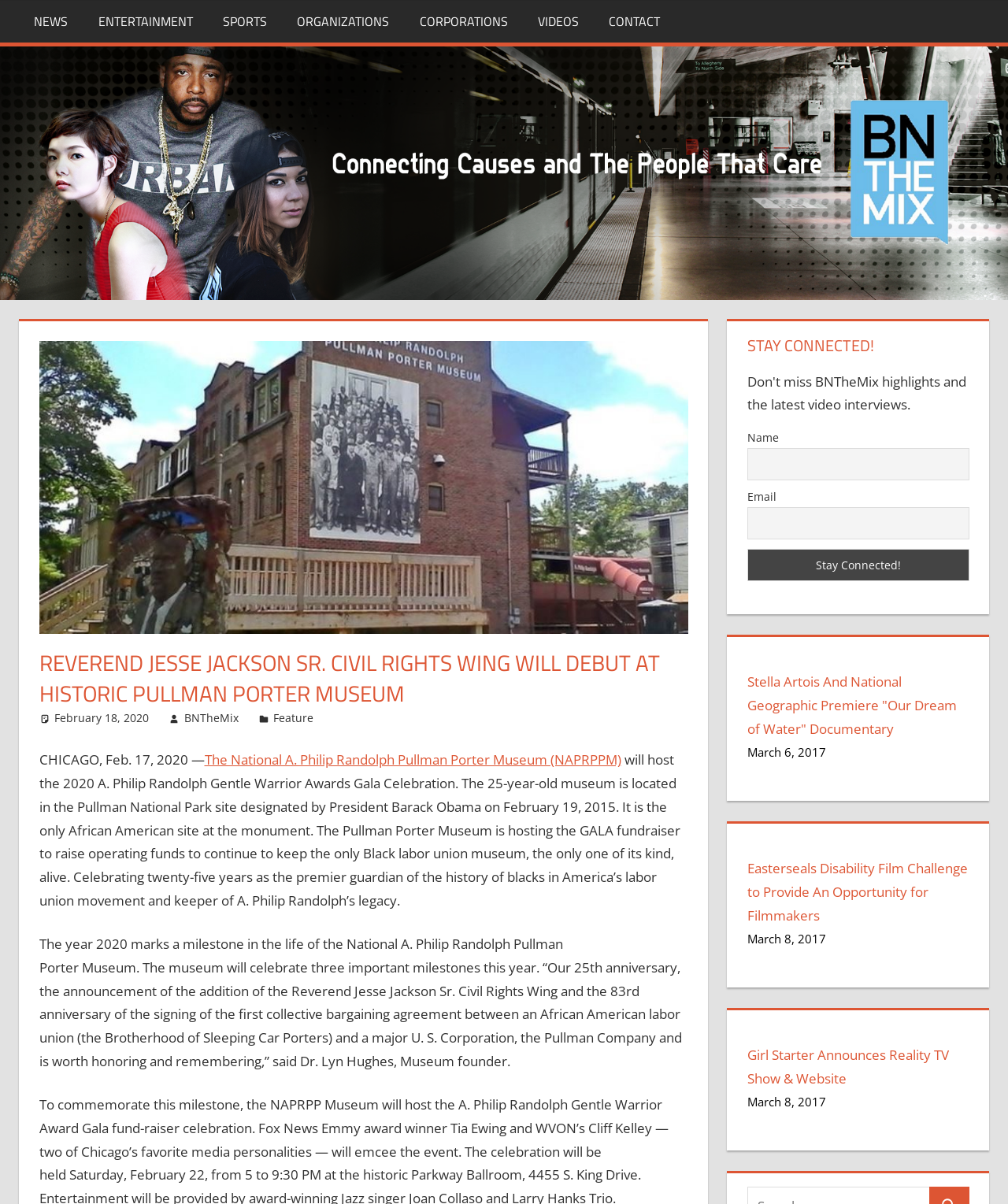Please find the bounding box coordinates of the element that must be clicked to perform the given instruction: "Click on CONTACT". The coordinates should be four float numbers from 0 to 1, i.e., [left, top, right, bottom].

[0.589, 0.0, 0.67, 0.035]